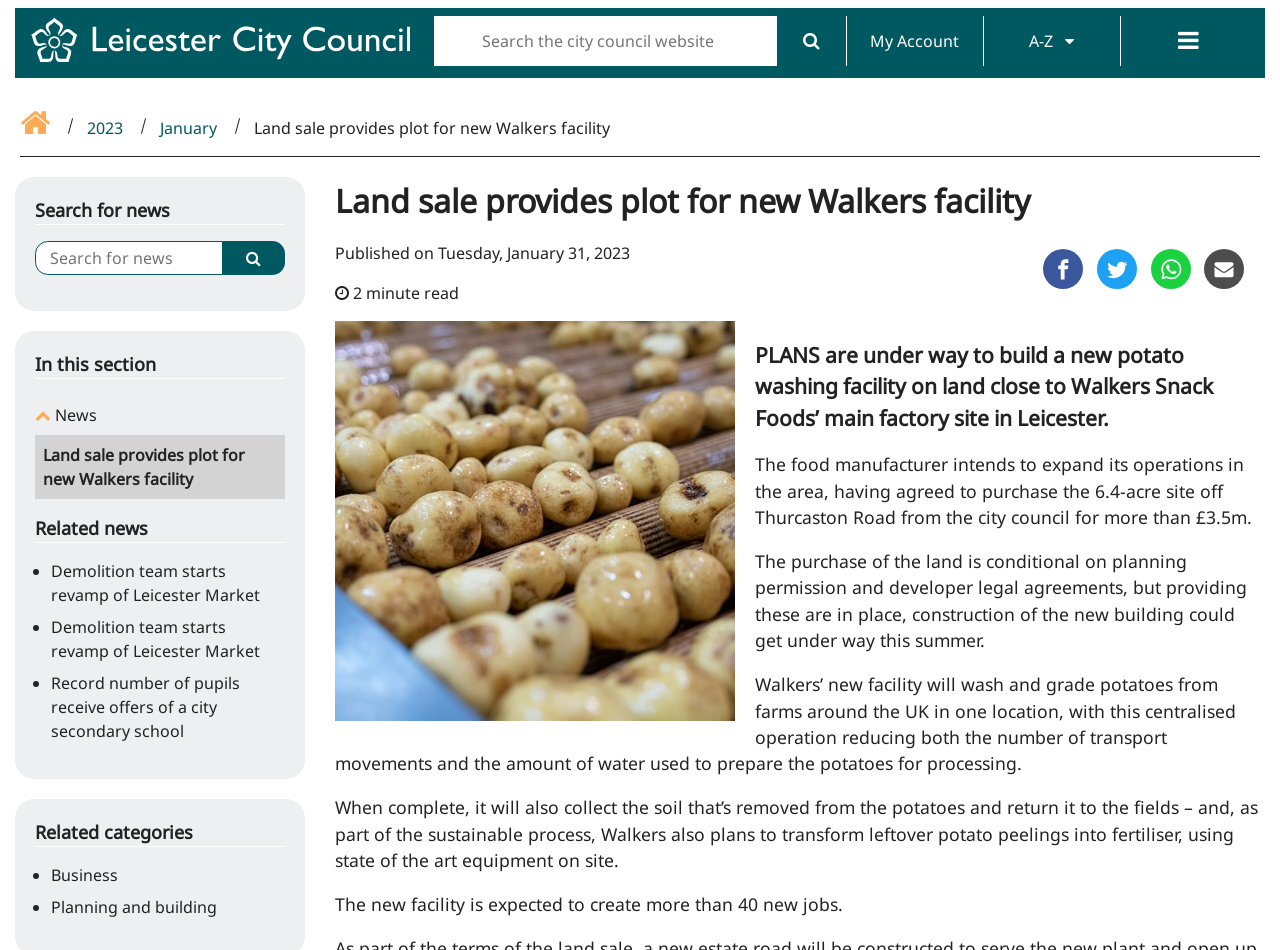What will Walkers do with the leftover potato peelings?
Kindly offer a comprehensive and detailed response to the question.

The answer can be found in the article text, where it is mentioned that 'Walkers also plans to transform leftover potato peelings into fertiliser, using state of the art equipment on site'.